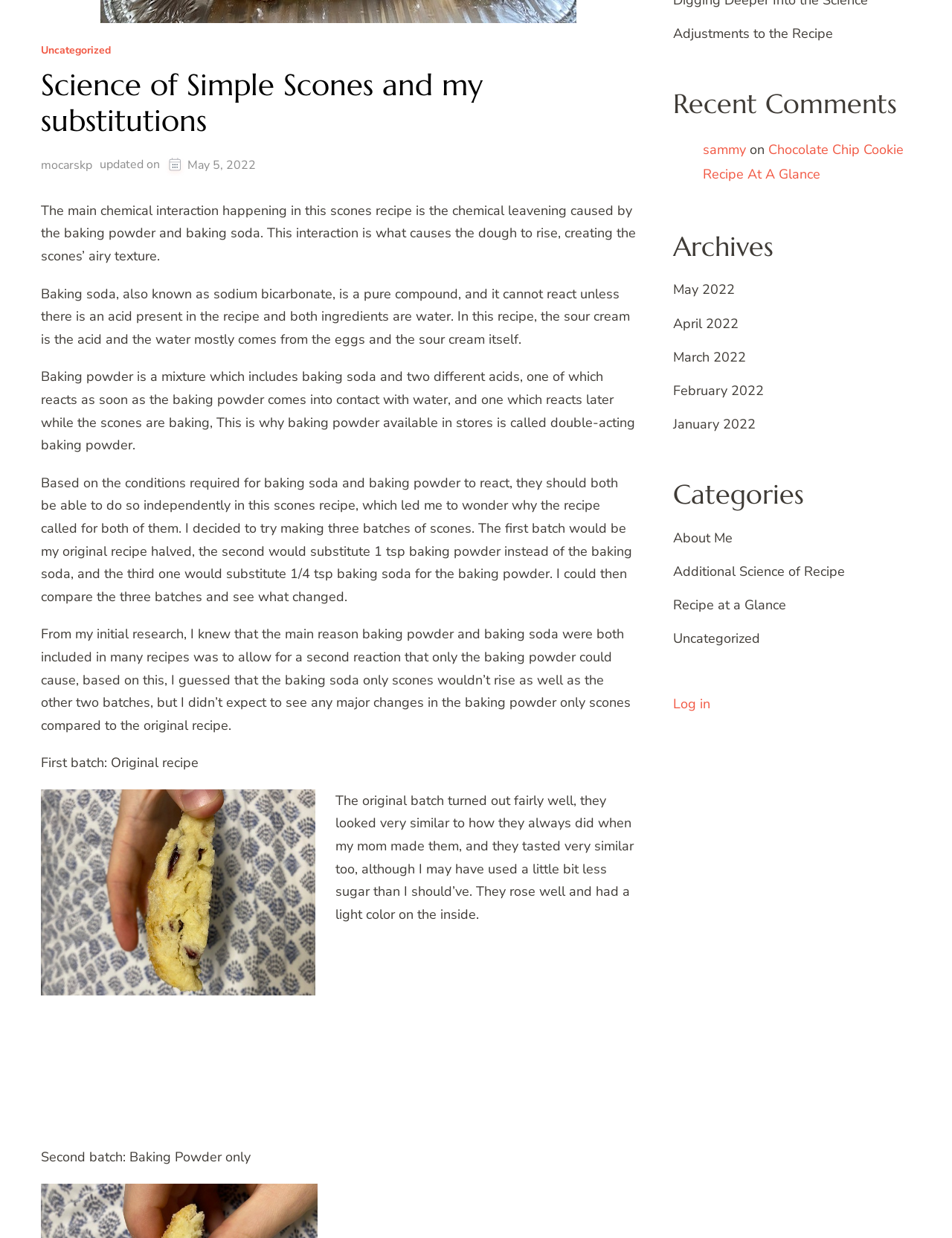Determine the bounding box of the UI element mentioned here: "January 2022". The coordinates must be in the format [left, top, right, bottom] with values ranging from 0 to 1.

[0.707, 0.335, 0.794, 0.35]